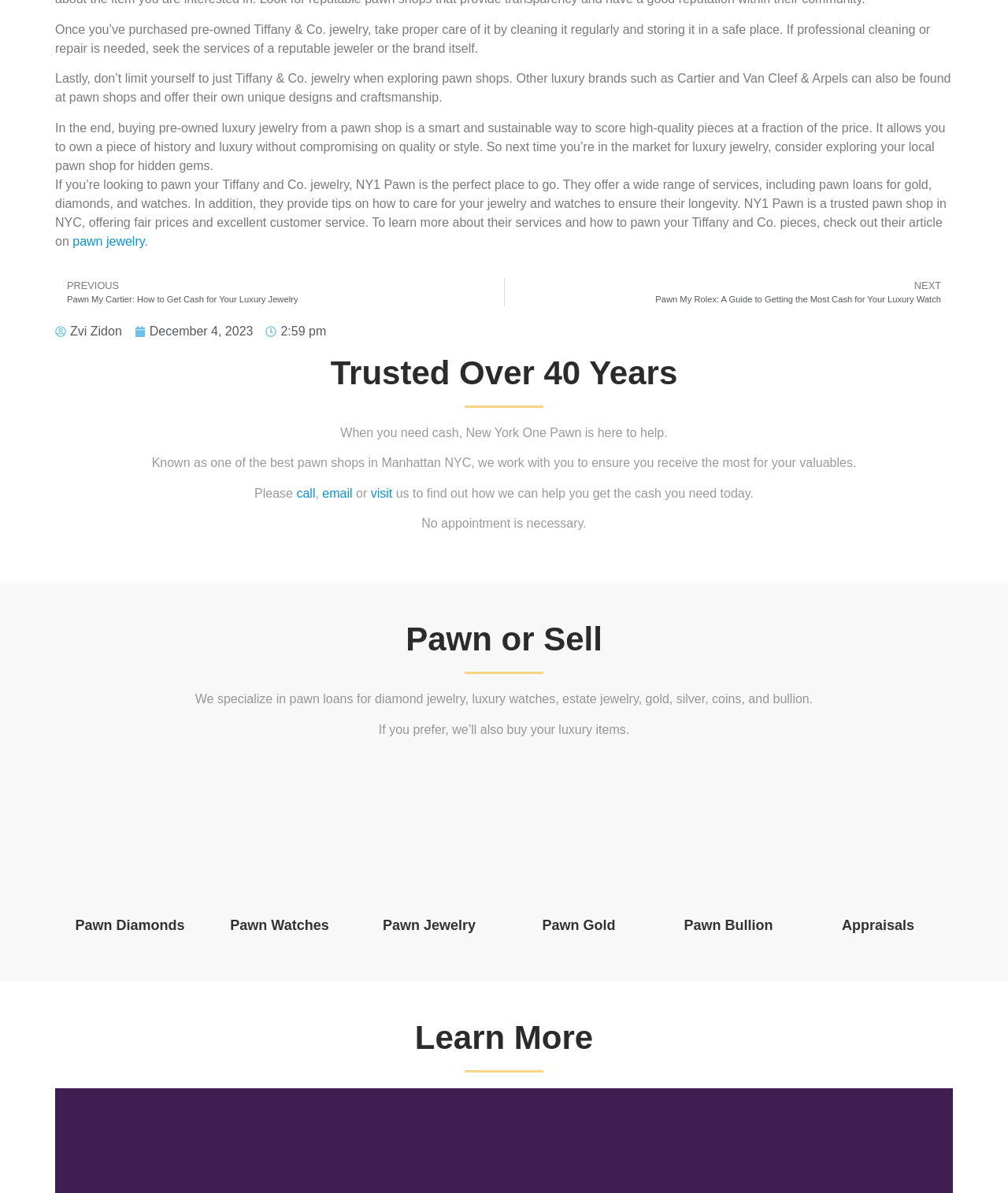Based on the image, please elaborate on the answer to the following question:
What is the purpose of the article about Tiffany and Co. jewelry?

The article appears to be providing guidance on buying pre-owned Tiffany and Co. jewelry from pawn shops, including tips on how to care for the jewelry and where to find reputable sellers. This is inferred from the text 'Lastly, don’t limit yourself to just Tiffany & Co. jewelry when exploring pawn shops...' and 'If you’re looking to pawn your Tiffany and Co. jewelry, NY1 Pawn is the perfect place to go.'